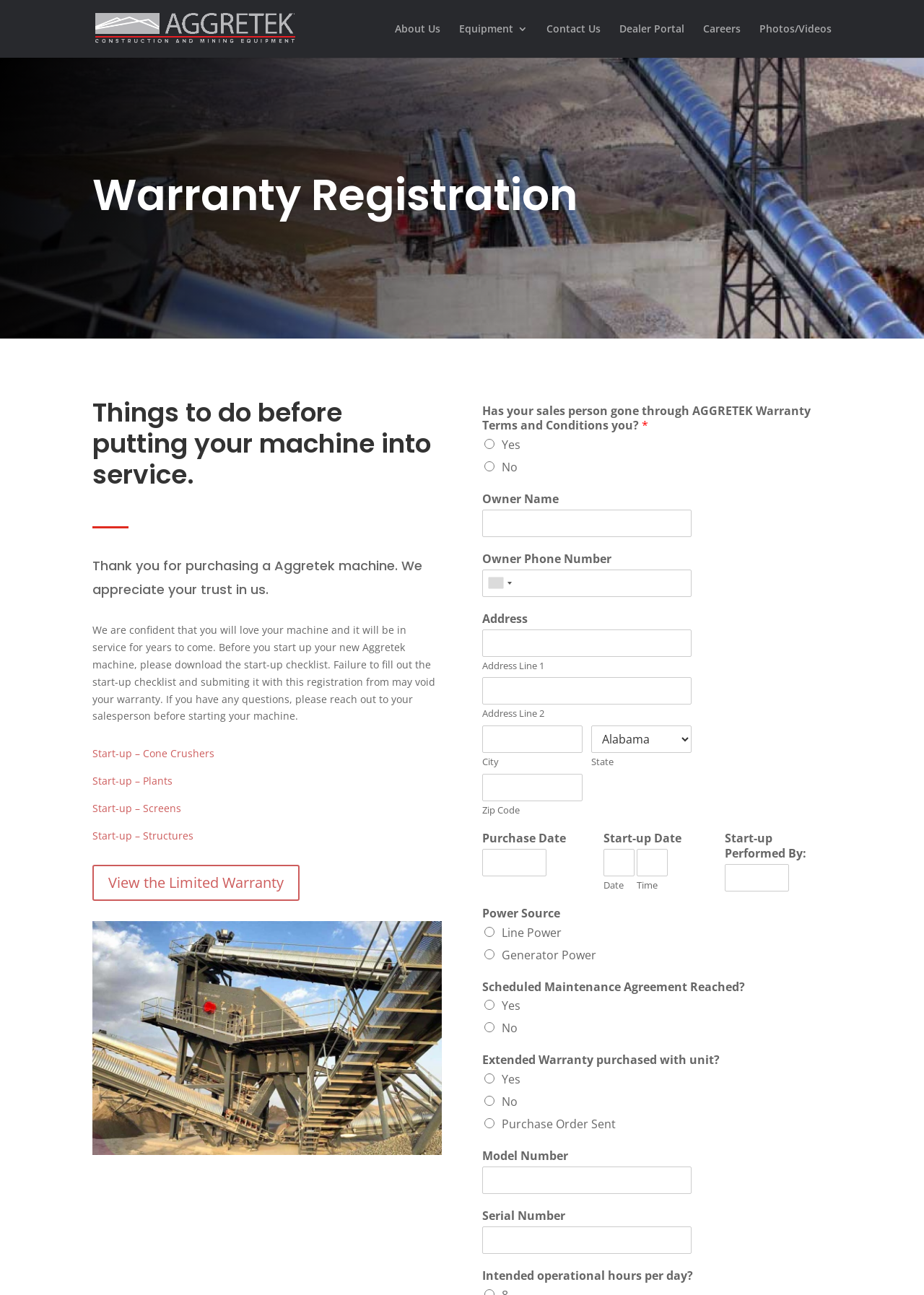Identify the bounding box coordinates for the UI element described as follows: parent_node: Start-up Performed By: name="wpforms[fields][12]". Use the format (top-left x, top-left y, bottom-right x, bottom-right y) and ensure all values are floating point numbers between 0 and 1.

[0.784, 0.667, 0.854, 0.688]